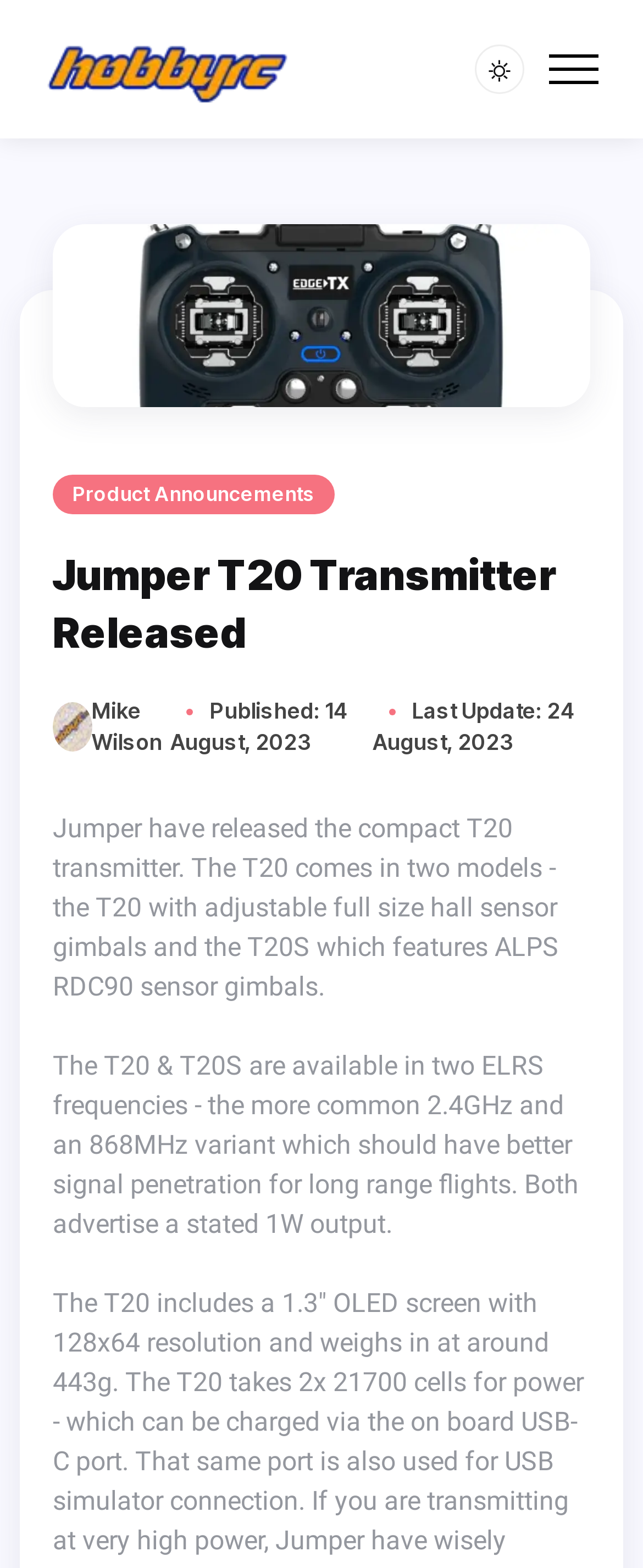How many models of the T20 transmitter are available?
Please answer using one word or phrase, based on the screenshot.

Two